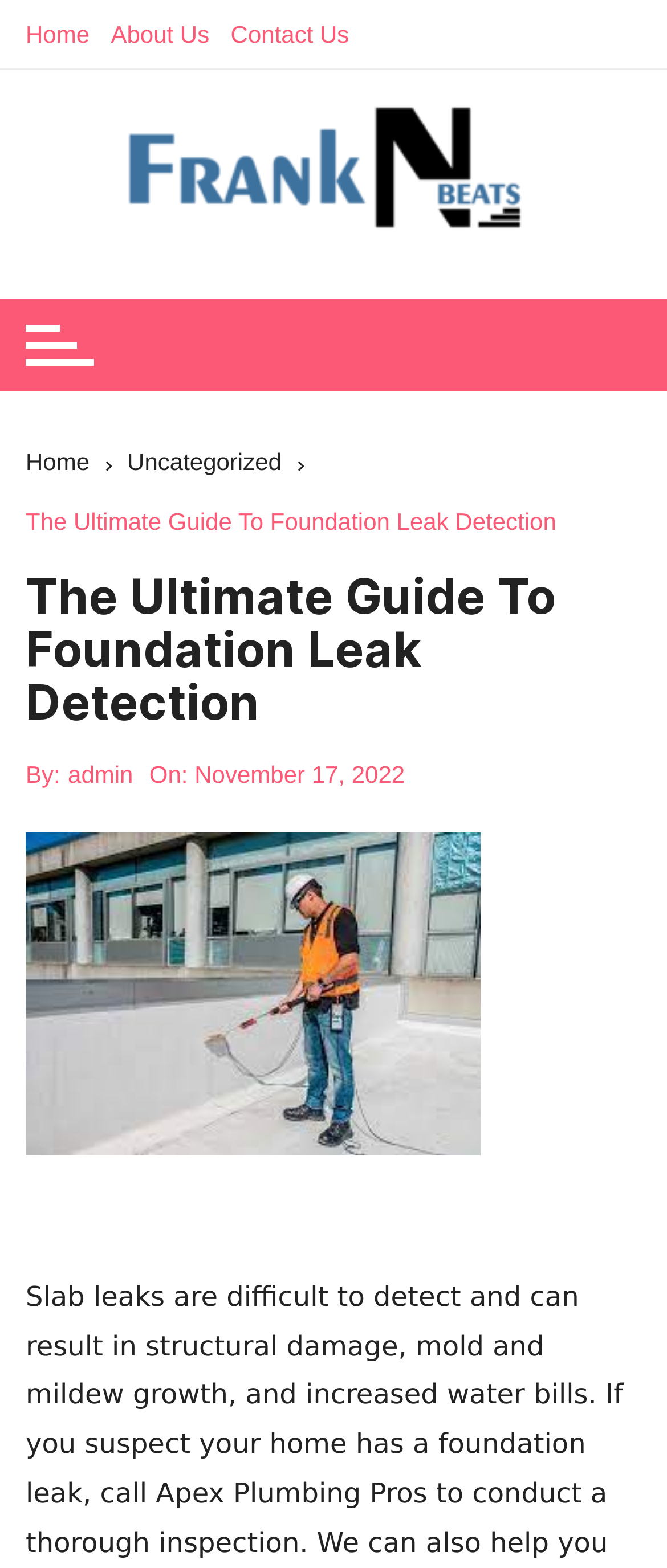Using the provided element description, identify the bounding box coordinates as (top-left x, top-left y, bottom-right x, bottom-right y). Ensure all values are between 0 and 1. Description: Uncategorized

[0.191, 0.282, 0.479, 0.31]